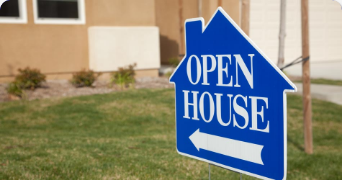Capture every detail in the image and describe it fully.

The image features a prominent blue sign displaying the words "OPEN HOUSE" in bold white letters, with an arrow pointing to the left. This sign is placed on a well-maintained lawn, indicating the location of an open house event, inviting potential buyers to explore the property. In the background, part of a residence is visible, showcasing light brown siding and a section of a white wall. The scene exudes a welcoming atmosphere, aimed at attracting prospective homeowners looking to view the property firsthand.